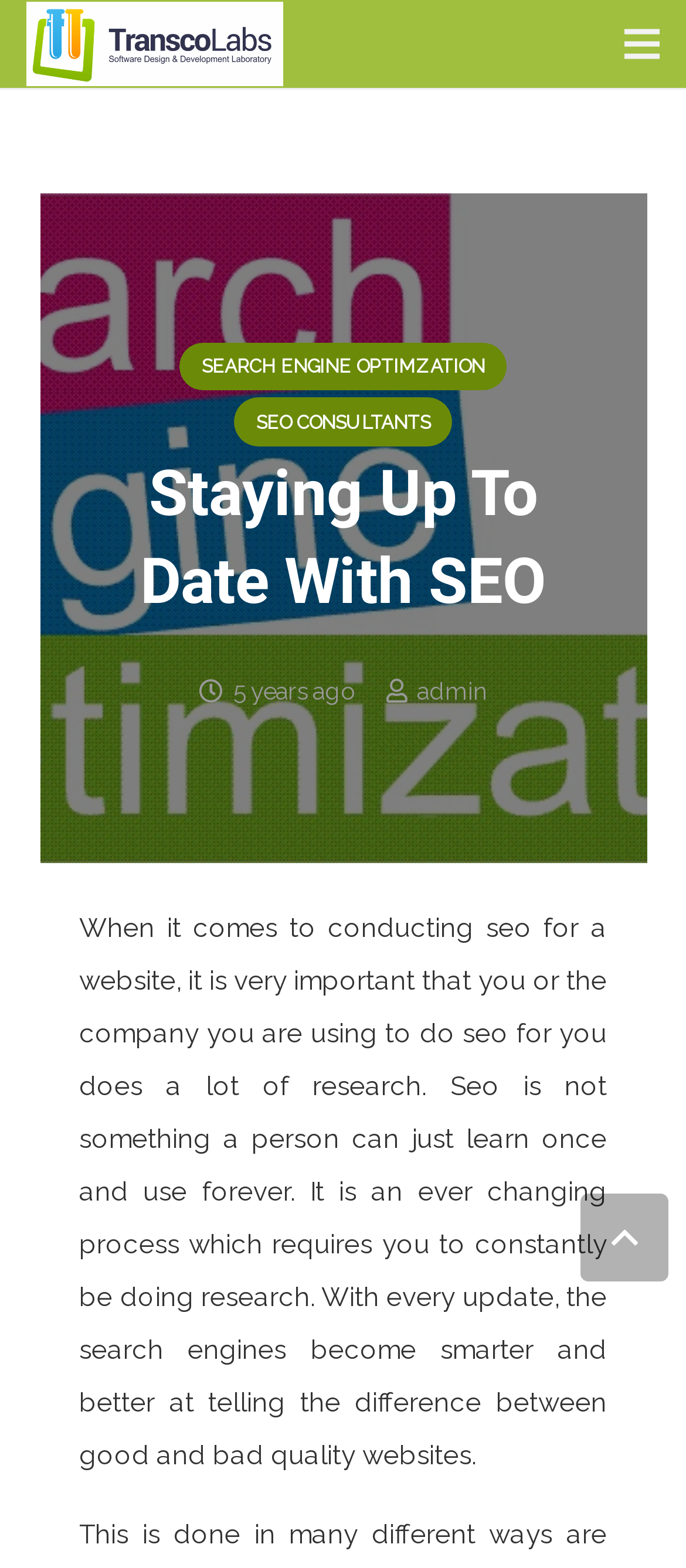Please respond to the question using a single word or phrase:
What is the date of the article?

2 March 2019